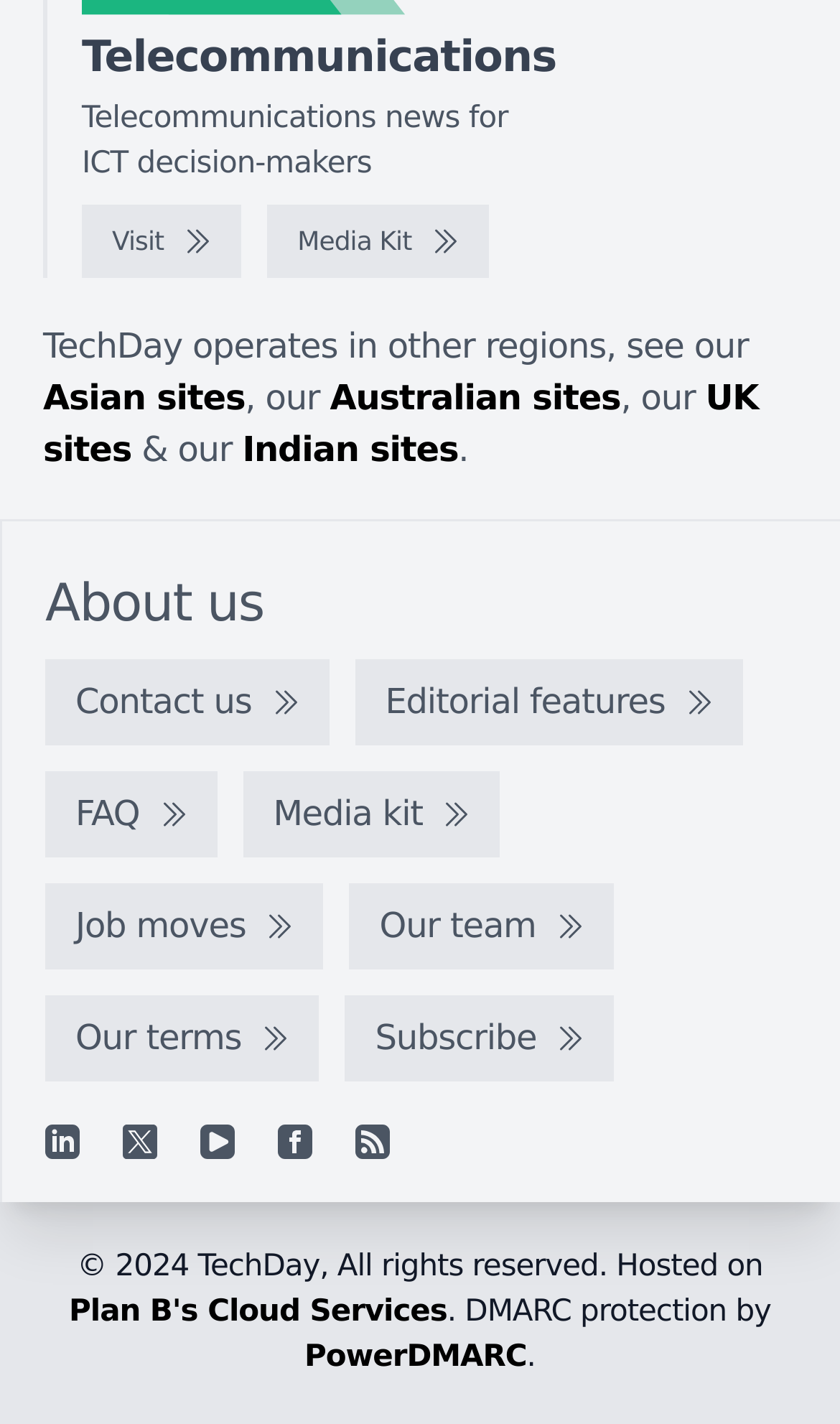Can you find the bounding box coordinates for the element to click on to achieve the instruction: "View the media kit"?

[0.318, 0.144, 0.582, 0.195]